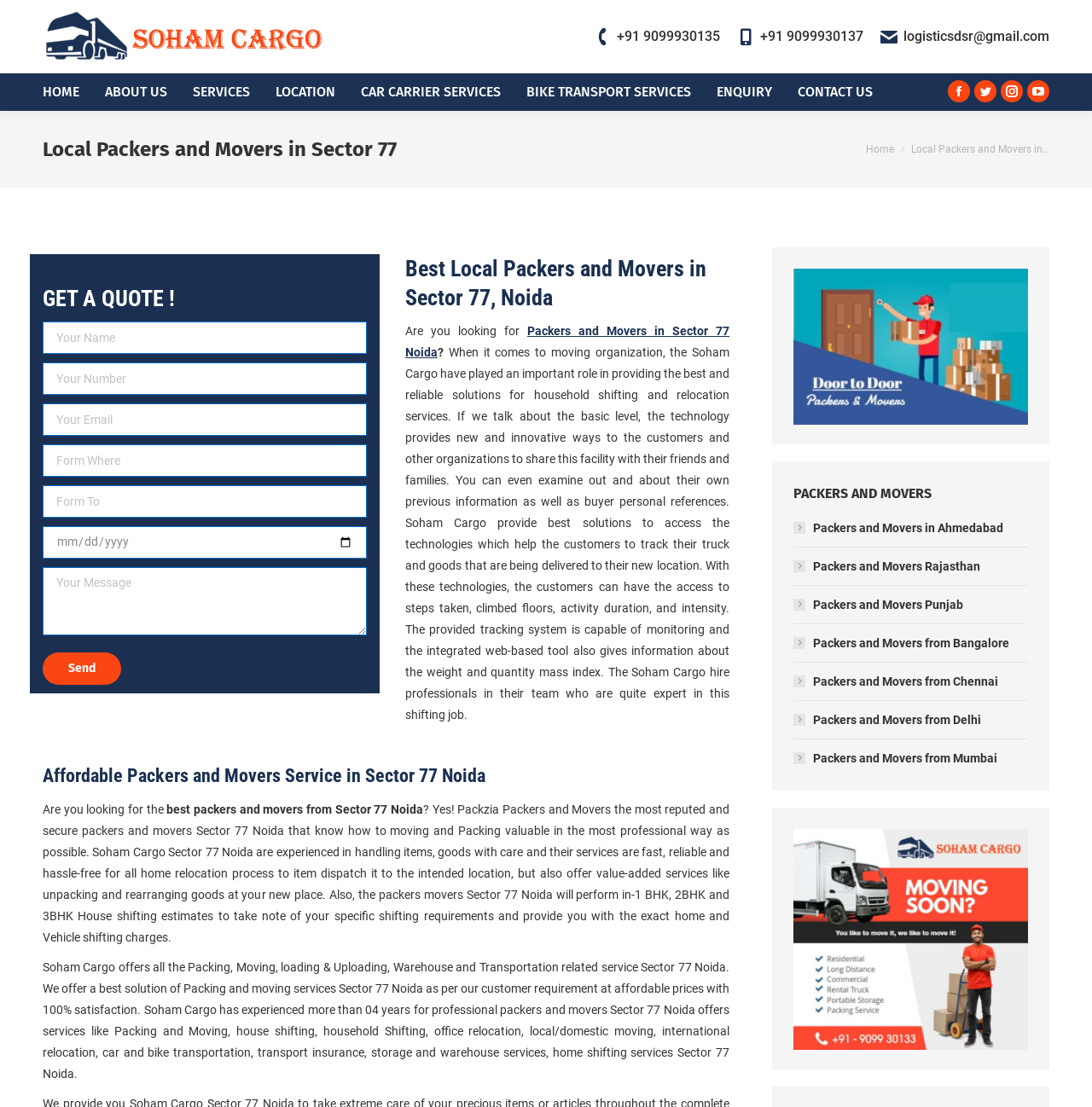Construct a comprehensive caption that outlines the webpage's structure and content.

This webpage is about Local Packers and Movers in Sector 77, Noida. At the top, there is a logo and a navigation menu with links to different pages, including "HOME", "ABOUT US", "SERVICES", "LOCATION", and more. Below the navigation menu, there is a section with contact information, including phone numbers and an email address.

On the left side, there is a heading "Local Packers and Movers in Sector 77" followed by a form to get a quote. The form has several text boxes and a date picker to input personal information and moving details. Below the form, there is a button to submit the request.

On the right side, there is a section with a heading "Best Local Packers and Movers in Sector 77, Noida" followed by a paragraph of text describing the services offered by Soham Cargo, a moving organization. The text explains how the company uses technology to provide innovative solutions for household shifting and relocation services.

Below this section, there is another heading "Affordable Packers and Movers Service in Sector 77 Noida" followed by a long paragraph of text describing the services offered by Packzia Packers and Movers, including packing, moving, loading, and unloading, as well as warehouse and transportation services.

Further down, there is a section with links to other pages, including "Packers and Movers in Ahmedabad", "Packers and Movers Rajasthan", and more. At the very bottom, there is a link to go back to the top of the page.

Throughout the page, there are several social media links, including Facebook, Twitter, Instagram, and YouTube.